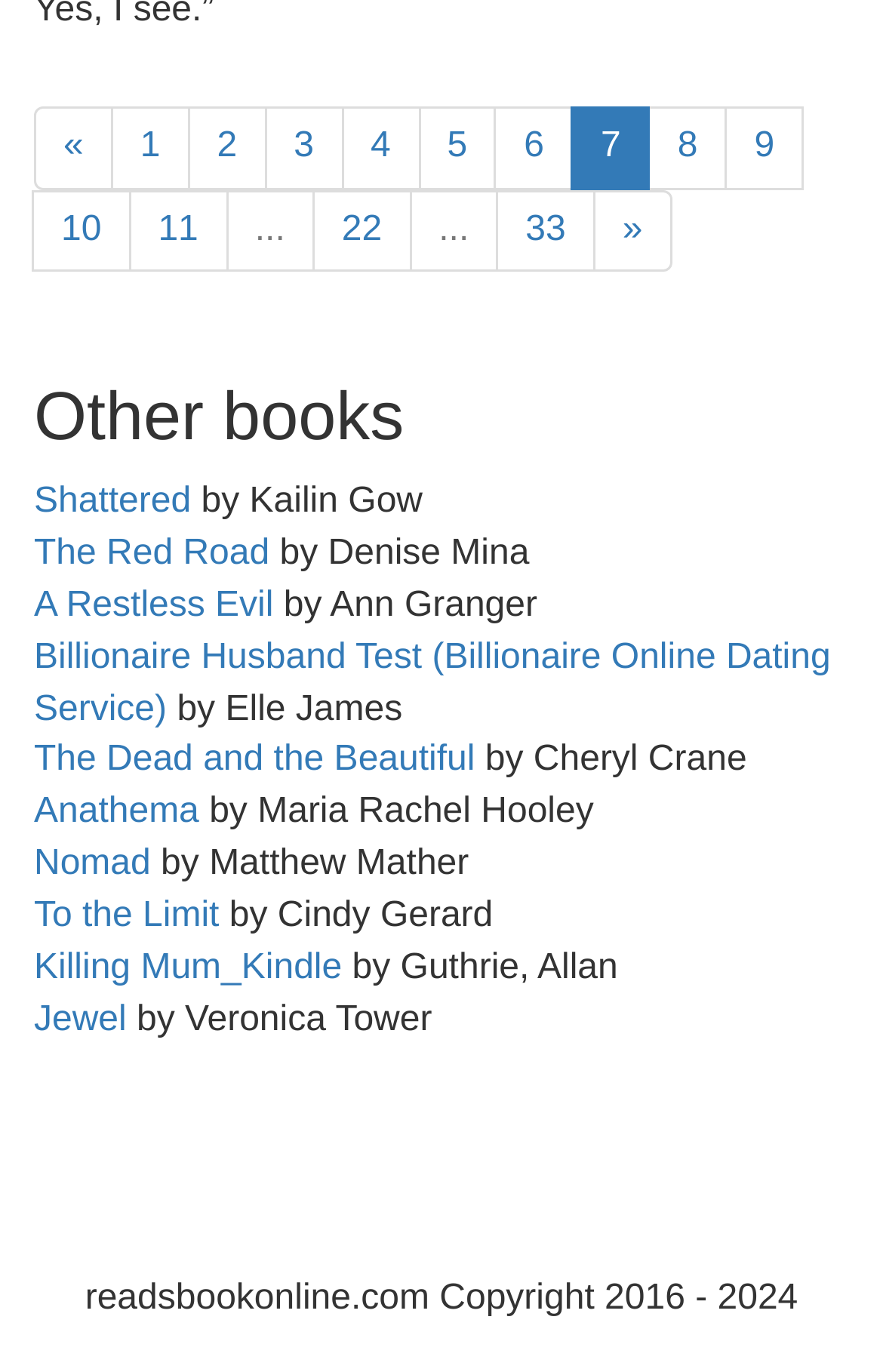Point out the bounding box coordinates of the section to click in order to follow this instruction: "go to page 1".

[0.125, 0.077, 0.215, 0.138]